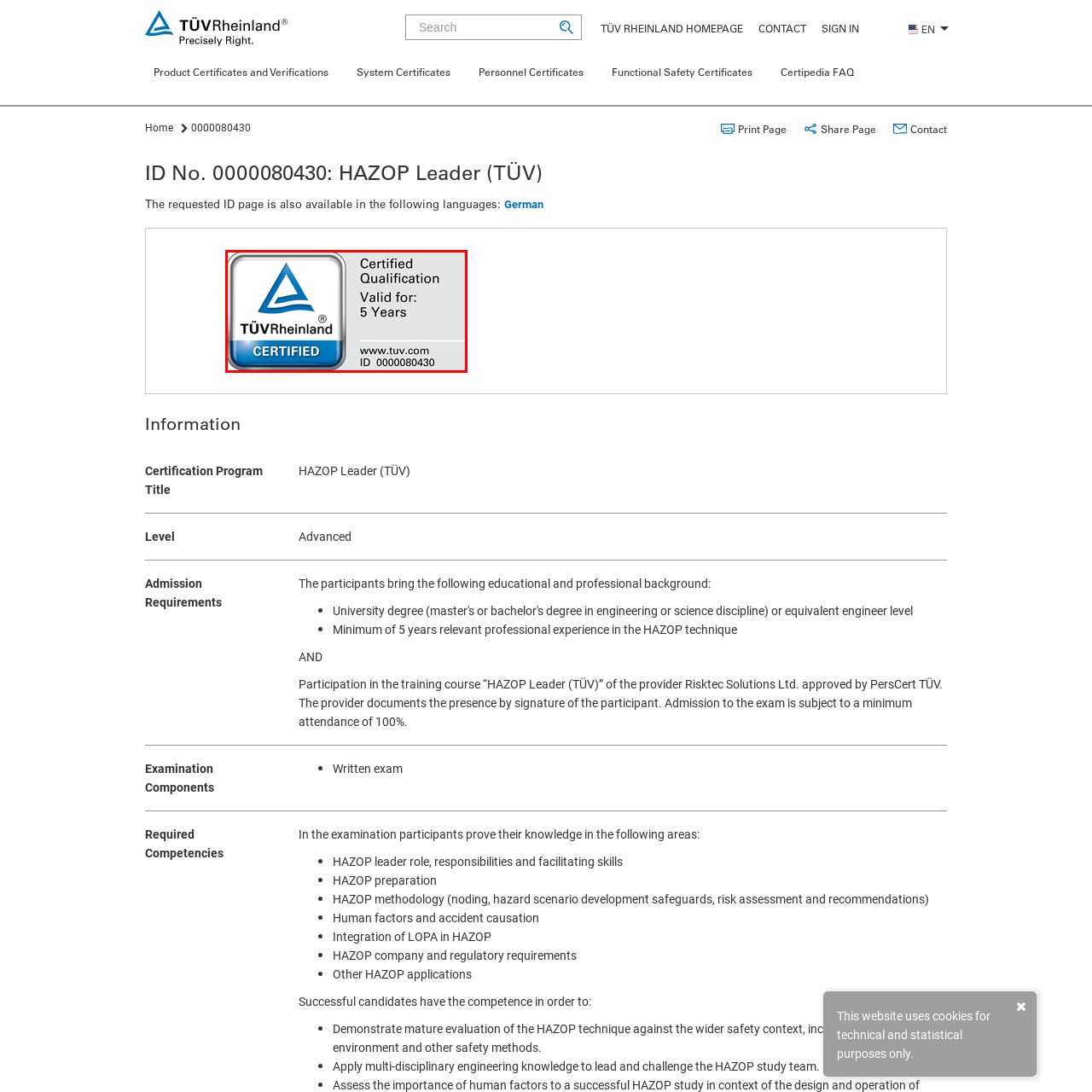View the image highlighted in red and provide one word or phrase: What is the purpose of the unique ID number?

Verification